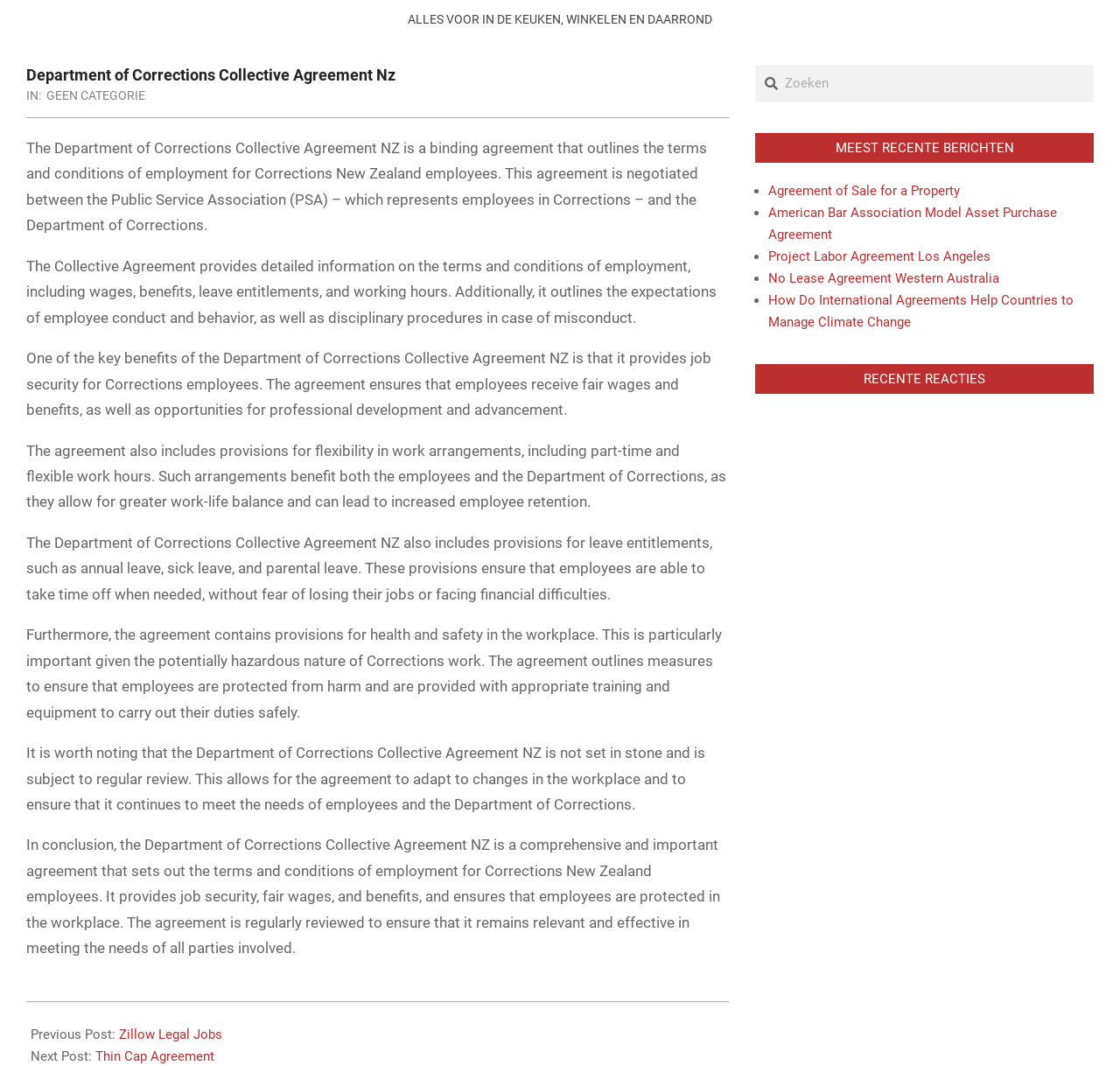Locate the bounding box coordinates of the clickable region necessary to complete the following instruction: "View the Thin Cap Agreement". Provide the coordinates in the format of four float numbers between 0 and 1, i.e., [left, top, right, bottom].

[0.085, 0.984, 0.191, 0.998]